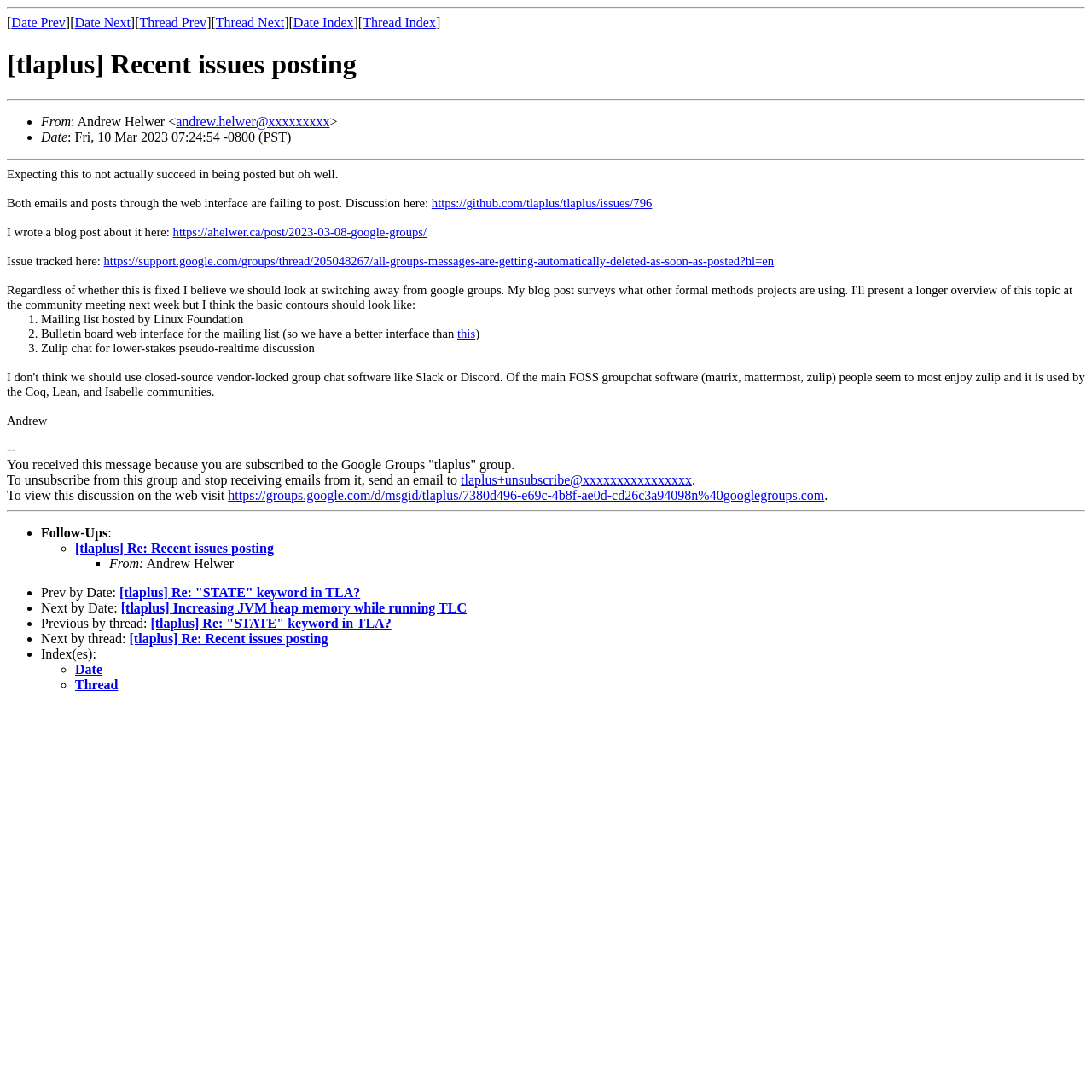Please find the bounding box for the following UI element description. Provide the coordinates in (top-left x, top-left y, bottom-right x, bottom-right y) format, with values between 0 and 1: Date Prev

[0.01, 0.014, 0.06, 0.027]